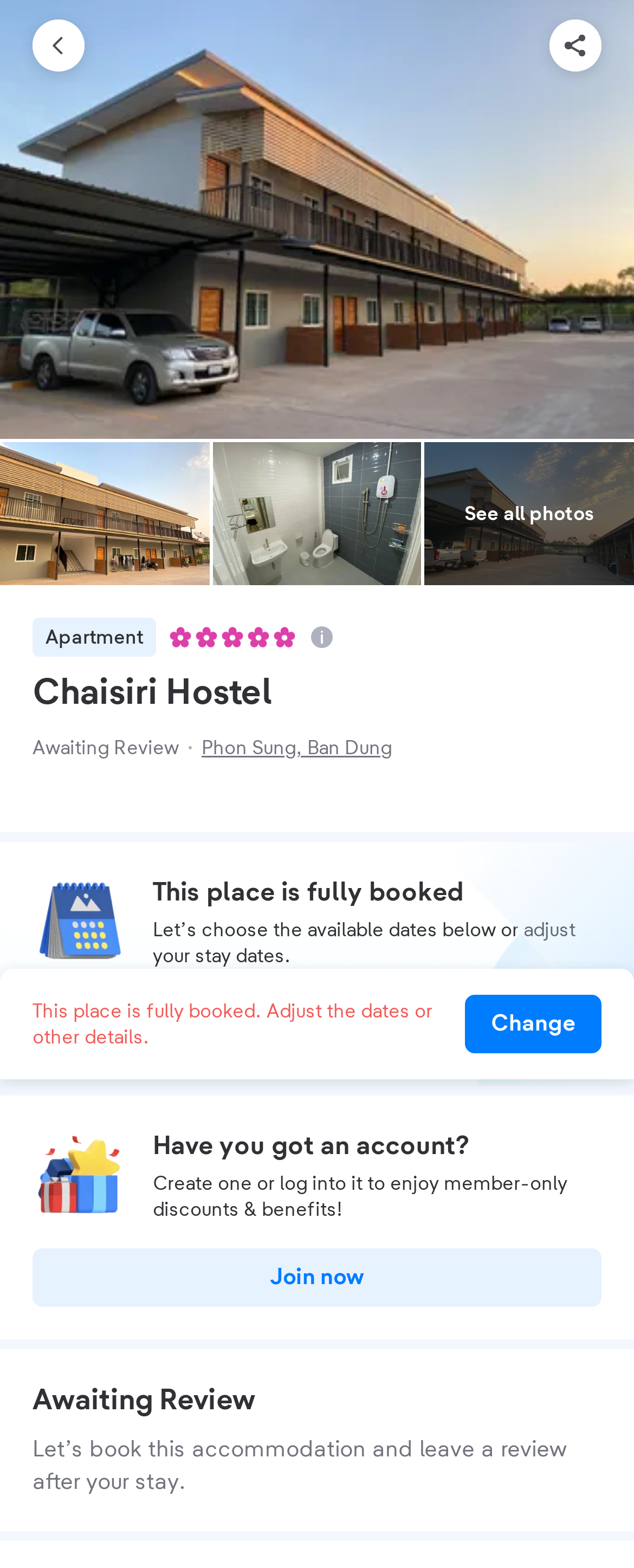How many stars does Chaisiri Hostel have?
Using the visual information, reply with a single word or short phrase.

5